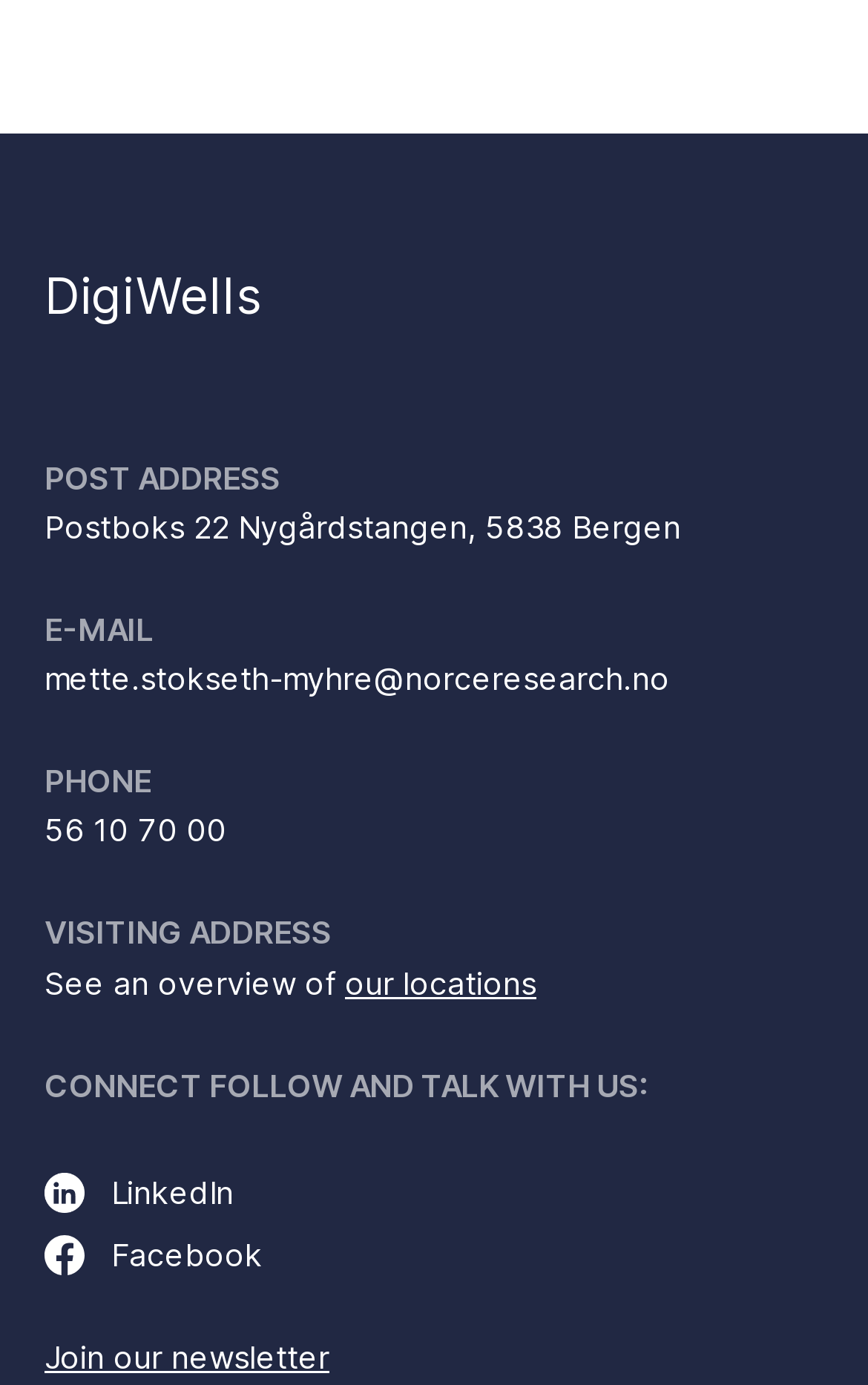Please give a succinct answer using a single word or phrase:
What is the email address?

mette.stokseth-myhre@norceresearch.no